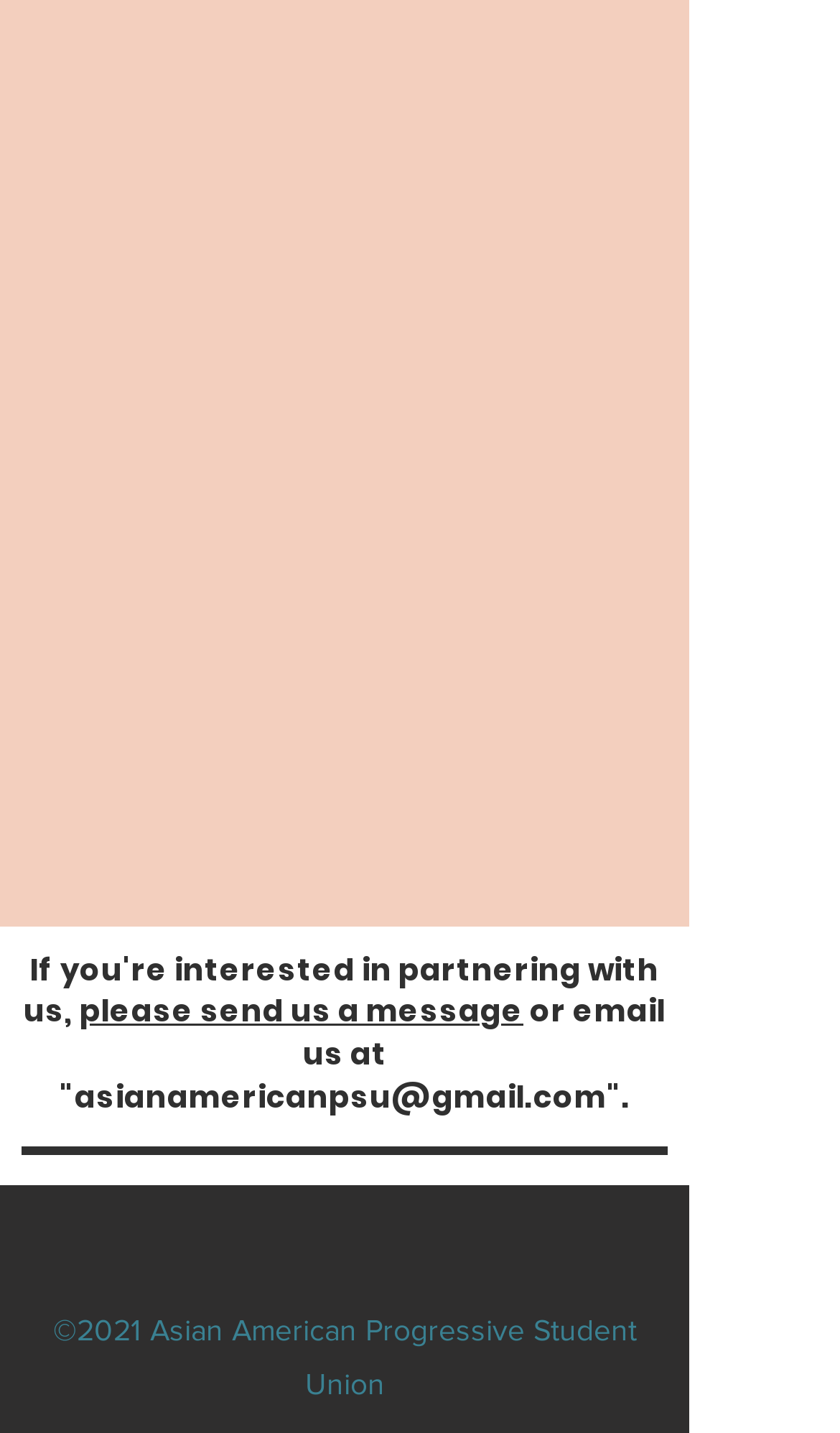Bounding box coordinates are specified in the format (top-left x, top-left y, bottom-right x, bottom-right y). All values are floating point numbers bounded between 0 and 1. Please provide the bounding box coordinate of the region this sentence describes: please send us a message

[0.095, 0.691, 0.623, 0.721]